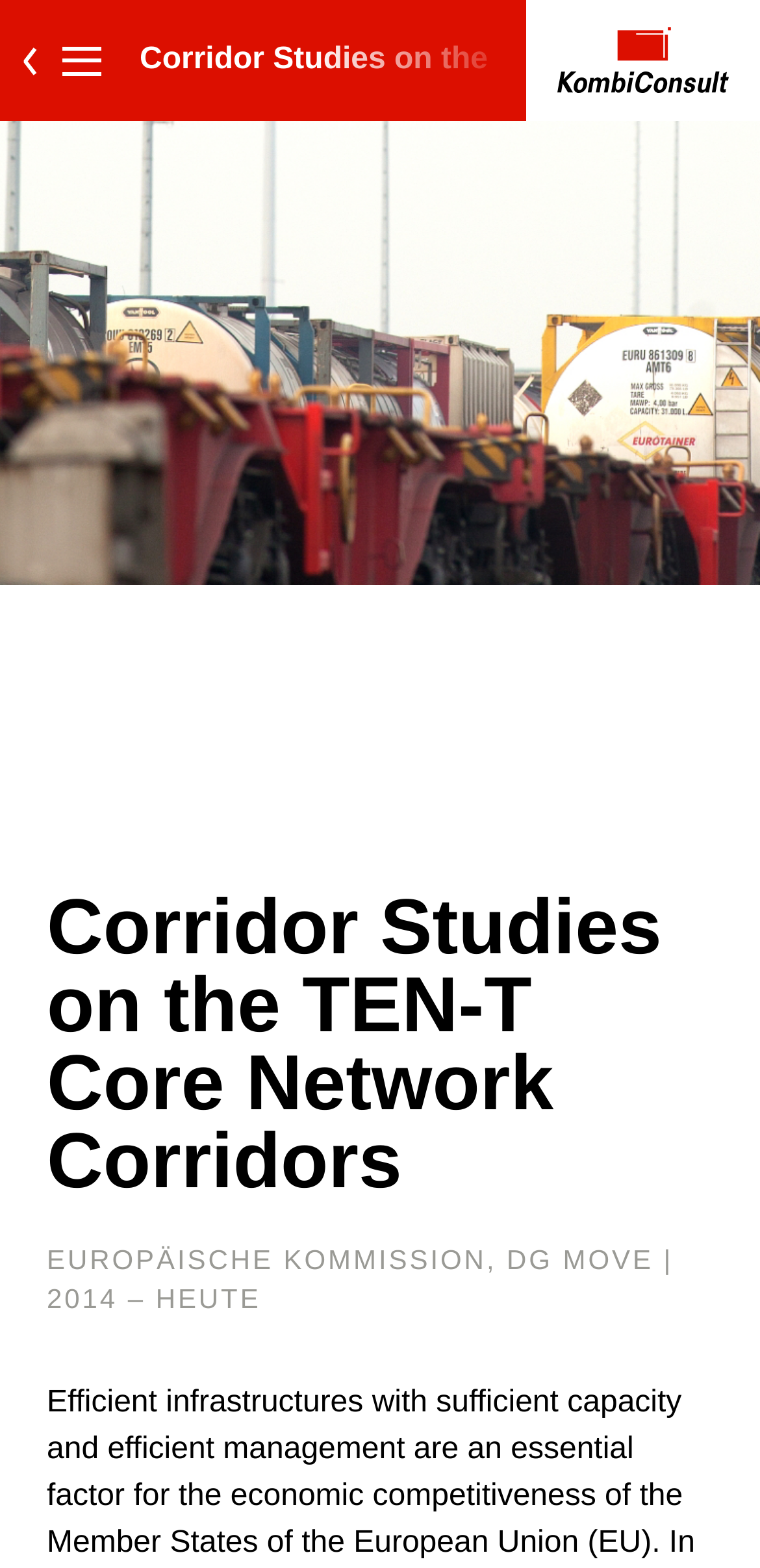Is there a button present on the webpage?
Please answer using one word or phrase, based on the screenshot.

Yes